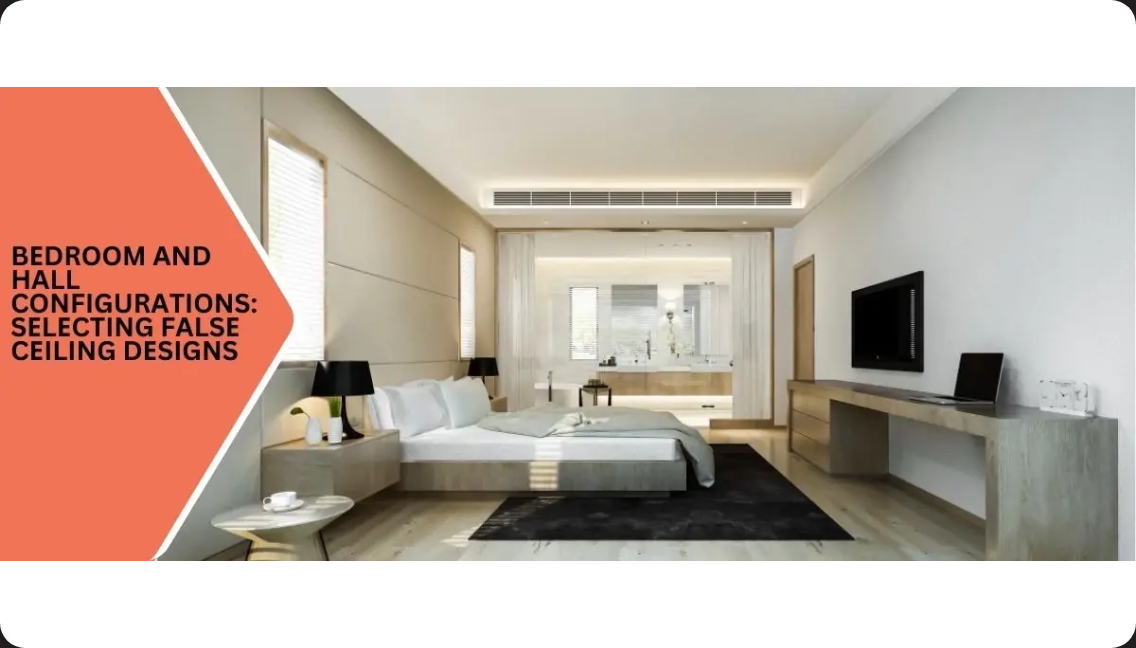Convey all the details present in the image.

The image showcases a beautifully designed bedroom and hall configuration, emphasizing modern aesthetics and thoughtful decor. The room features a spacious layout with a plush bed adorned with crisp white linens and a decorative throw. On either side of the bed, sleek black lamps add a touch of elegance. Large windows allow for natural light, enhancing the room’s warm and inviting atmosphere.

In the background, a subtle separation leads into a stylish bathroom area, characterized by soft lighting and a flow of space that encourages relaxation. To the right, a contemporary wooden desk equipped with a laptop signifies a functional yet stylish workspace. The walls are softly highlighted by linear patterns and light colors, contributing to the overall serene ambiance. The caption at the corner boldly reads, "Bedroom and Hall Configurations: Selecting False Ceiling Designs," hinting at the focus on design choices that elevate the spatial experience.